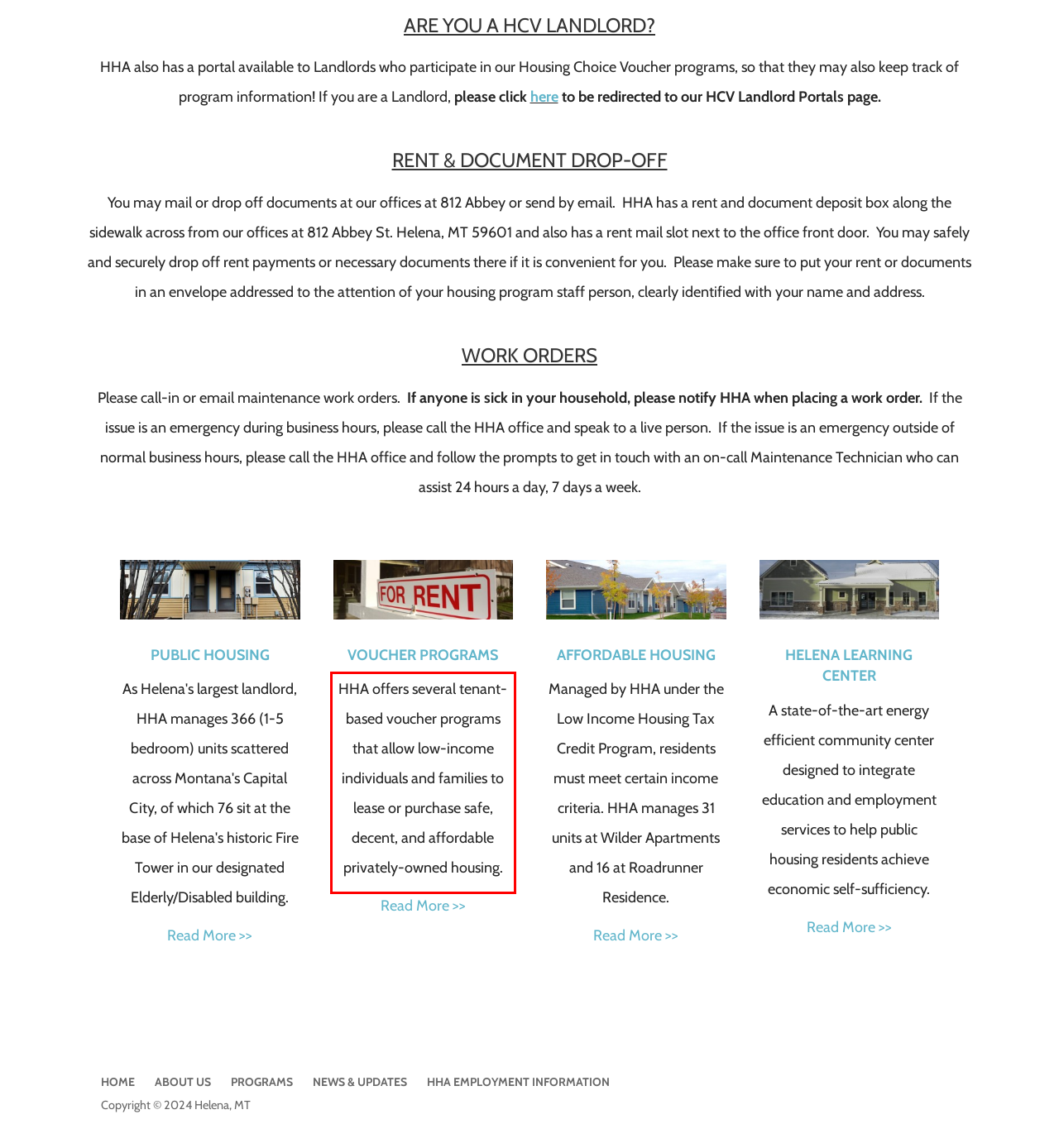Within the screenshot of the webpage, there is a red rectangle. Please recognize and generate the text content inside this red bounding box.

HHA offers several tenant-based voucher programs that allow low-income individuals and families to lease or purchase safe, decent, and affordable privately-owned housing.